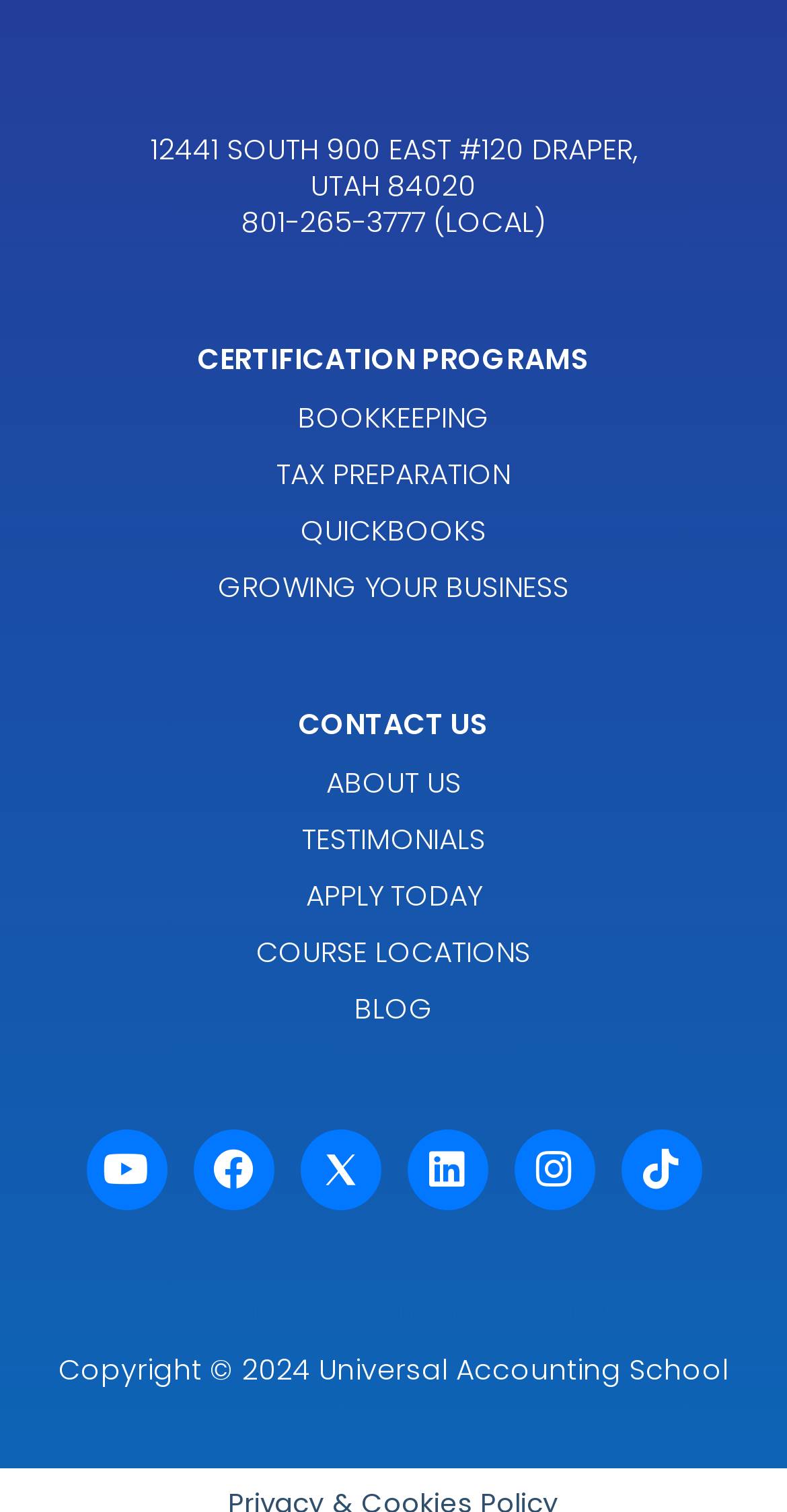Using the webpage screenshot, find the UI element described by Growing Your Business. Provide the bounding box coordinates in the format (top-left x, top-left y, bottom-right x, bottom-right y), ensuring all values are floating point numbers between 0 and 1.

[0.277, 0.375, 0.723, 0.402]